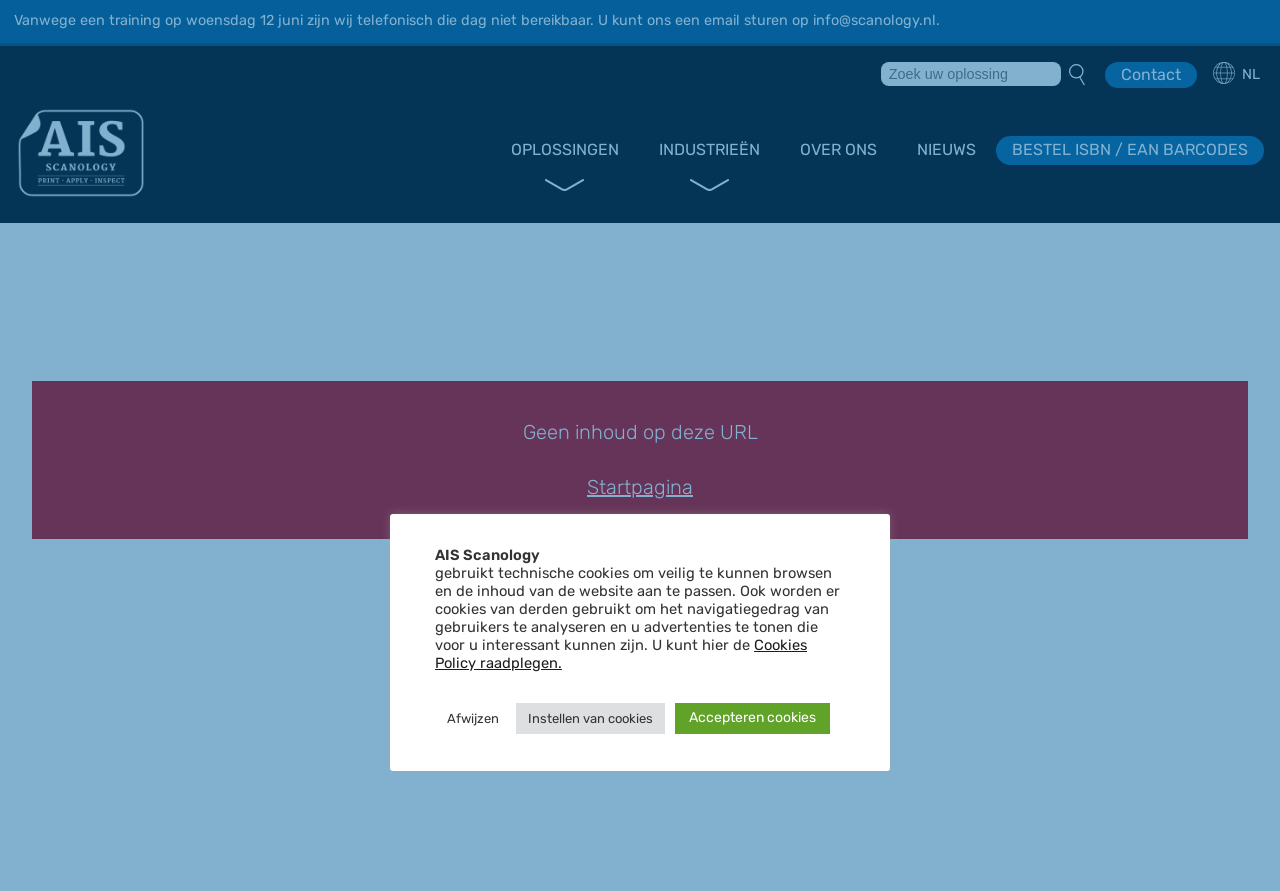Please identify the bounding box coordinates of the clickable region that I should interact with to perform the following instruction: "View industrial automation solutions". The coordinates should be expressed as four float numbers between 0 and 1, i.e., [left, top, right, bottom].

[0.384, 0.135, 0.499, 0.201]